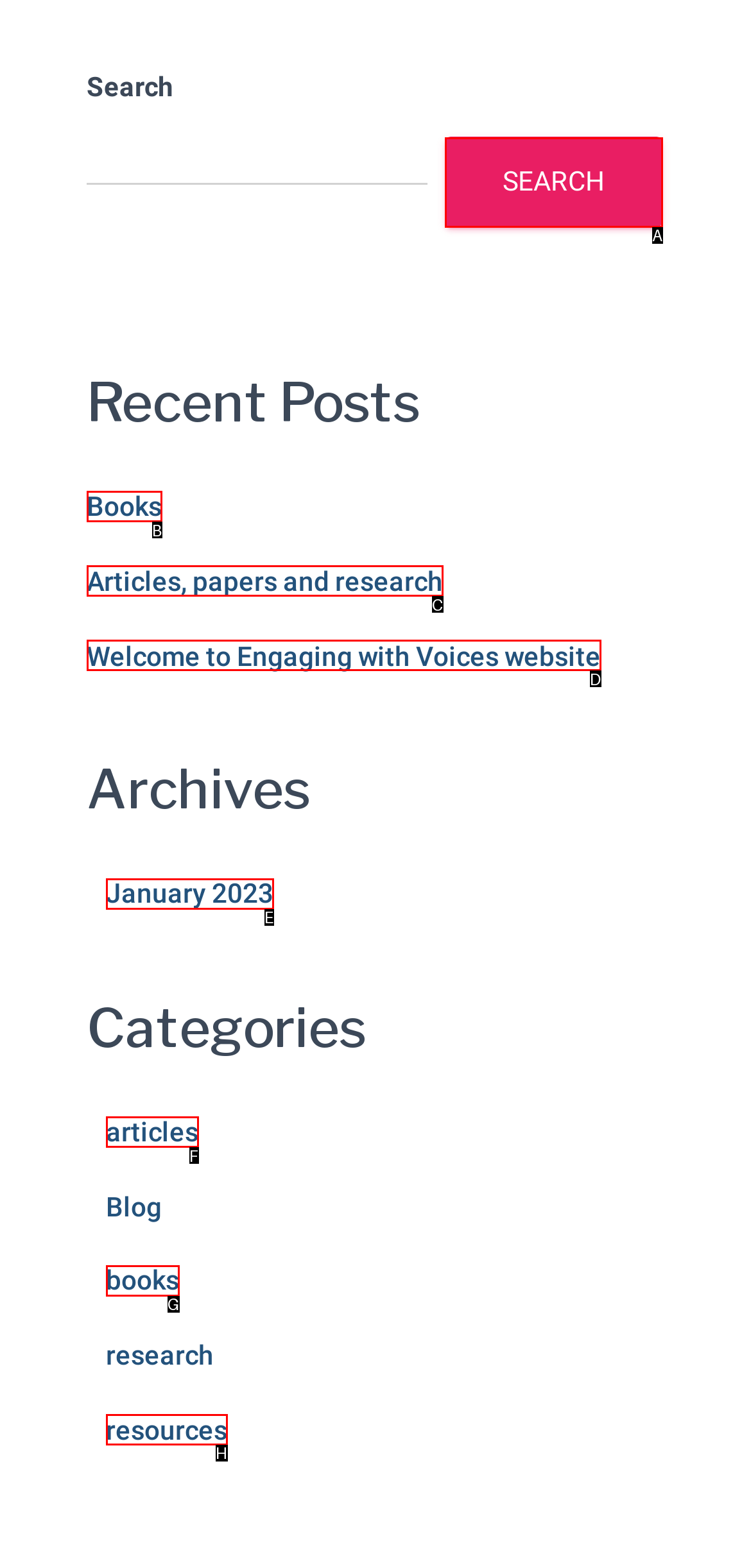Select the option that corresponds to the description: Search
Respond with the letter of the matching choice from the options provided.

A